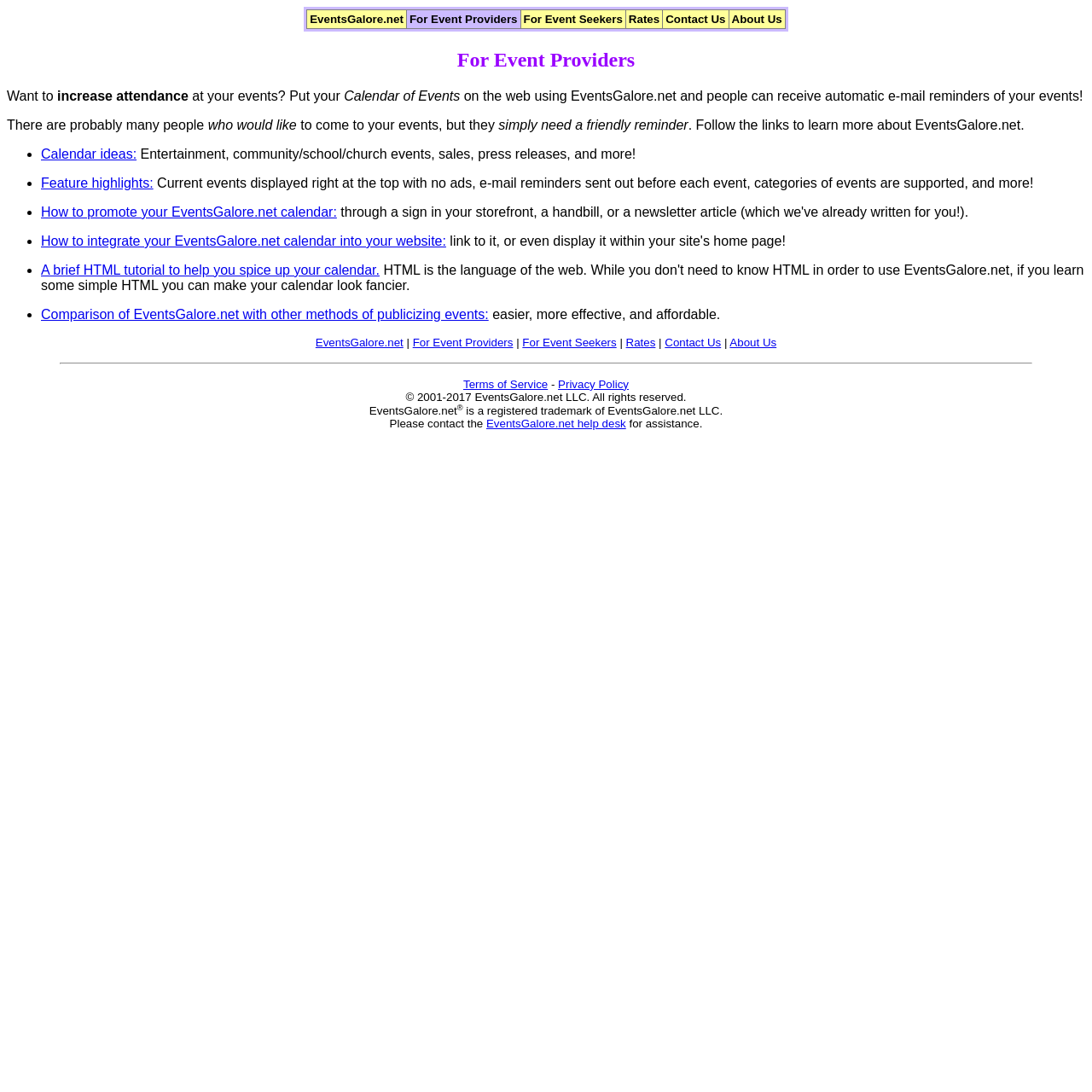What is the benefit of using EventsGalore.net?
Make sure to answer the question with a detailed and comprehensive explanation.

According to the webpage, using EventsGalore.net is easier, more effective, and affordable compared to other methods of publicizing events.